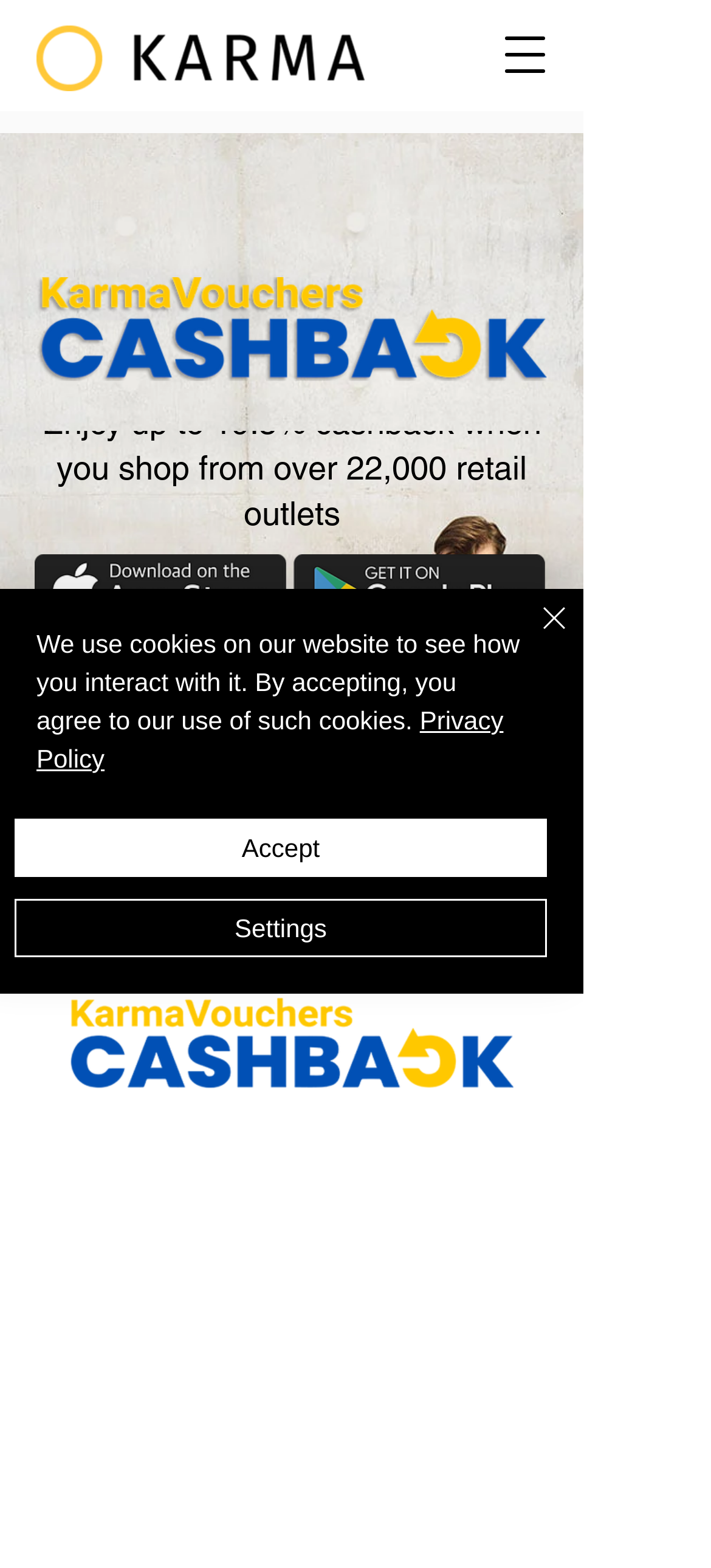What is the maximum cashback percentage?
Please respond to the question with as much detail as possible.

The static text element within the slideshow region mentions 'up to 19.5% cashback' which is the maximum cashback percentage available.